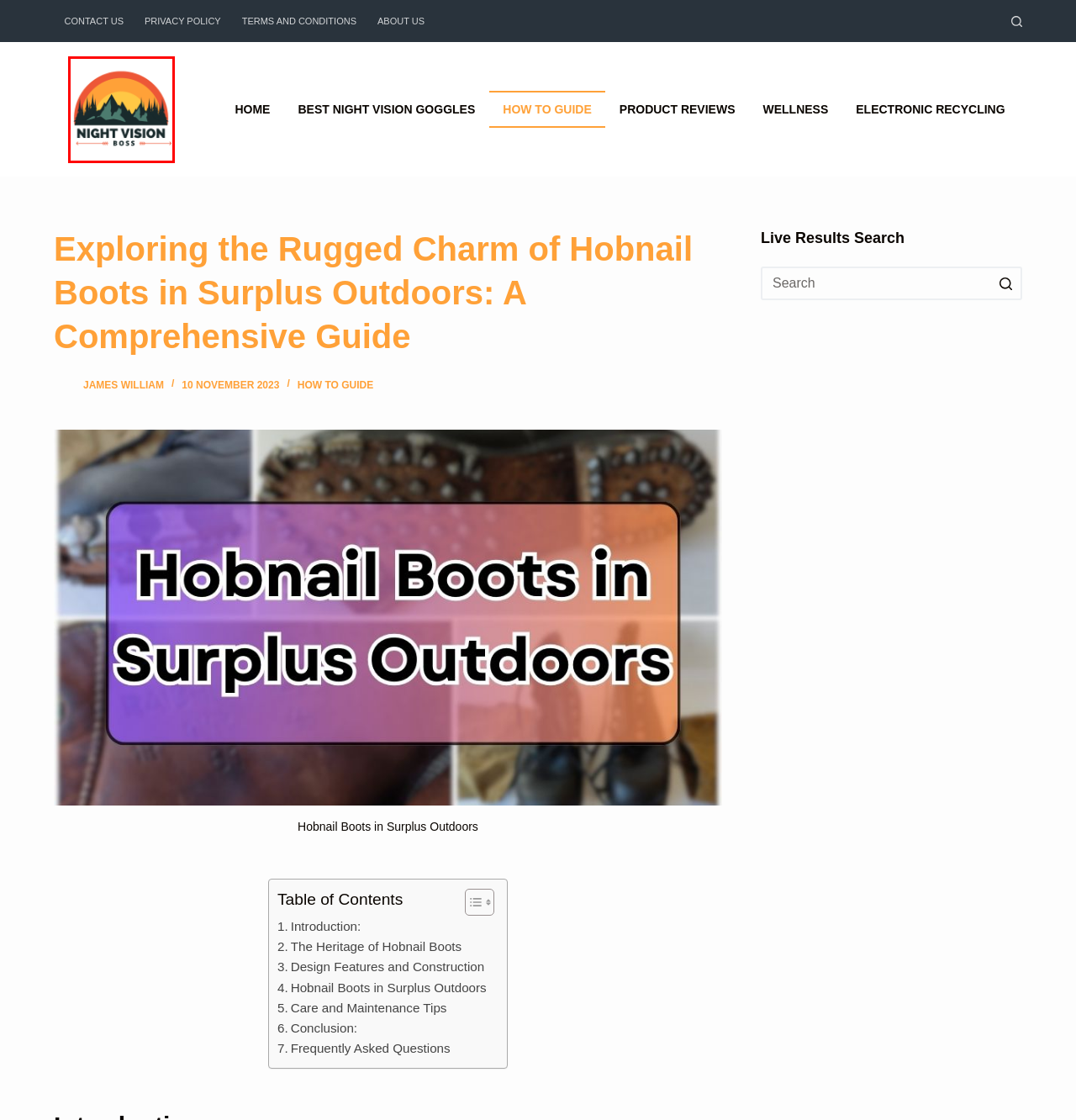You are given a screenshot of a webpage with a red rectangle bounding box. Choose the best webpage description that matches the new webpage after clicking the element in the bounding box. Here are the candidates:
A. Privacy Policy - nightvisionboss.com
B. About Us - nightvisionboss.com
C. How to guide Archives - nightvisionboss.com
D. product reviews Archives - nightvisionboss.com
E. Best night vision goggles Archives - nightvisionboss.com
F. nightvisionboss.com - Sharper in Darkness
G. James William, Author at nightvisionboss.com
H. WellnessPix: Nourishing Your Body, Mind, and Soul

F